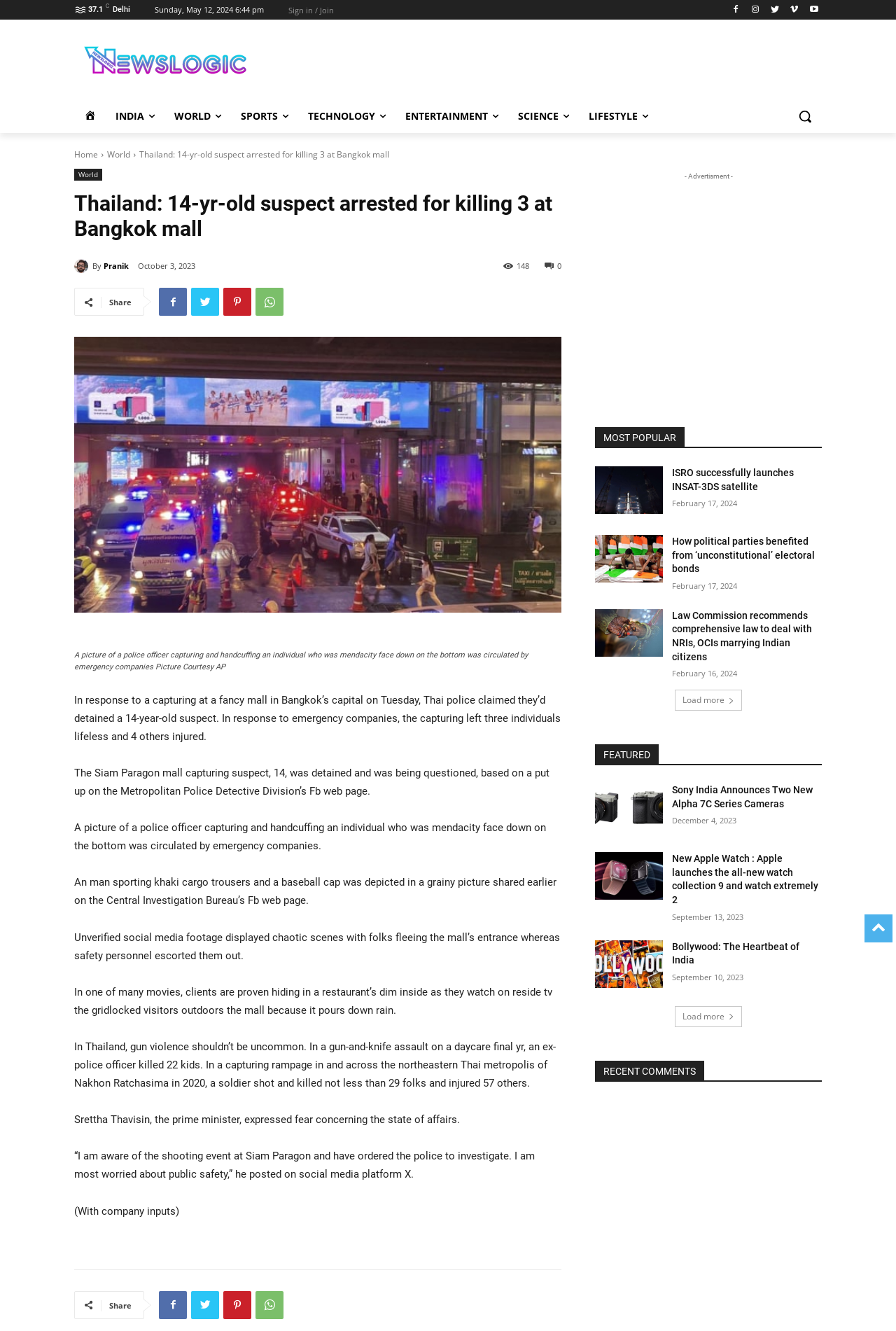Identify the bounding box coordinates of the region I need to click to complete this instruction: "Go to the 'HOME' page".

[0.083, 0.075, 0.118, 0.1]